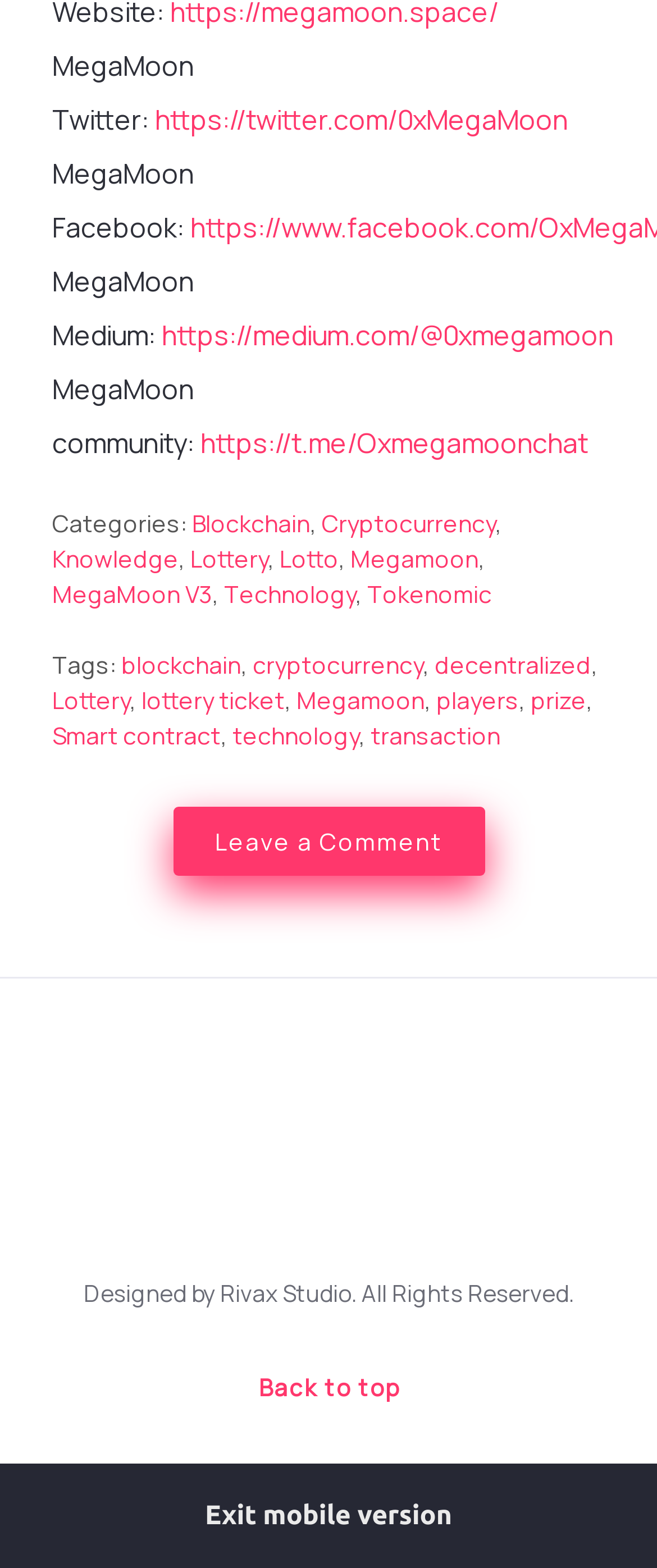Who designed the website? Look at the image and give a one-word or short phrase answer.

Rivax Studio